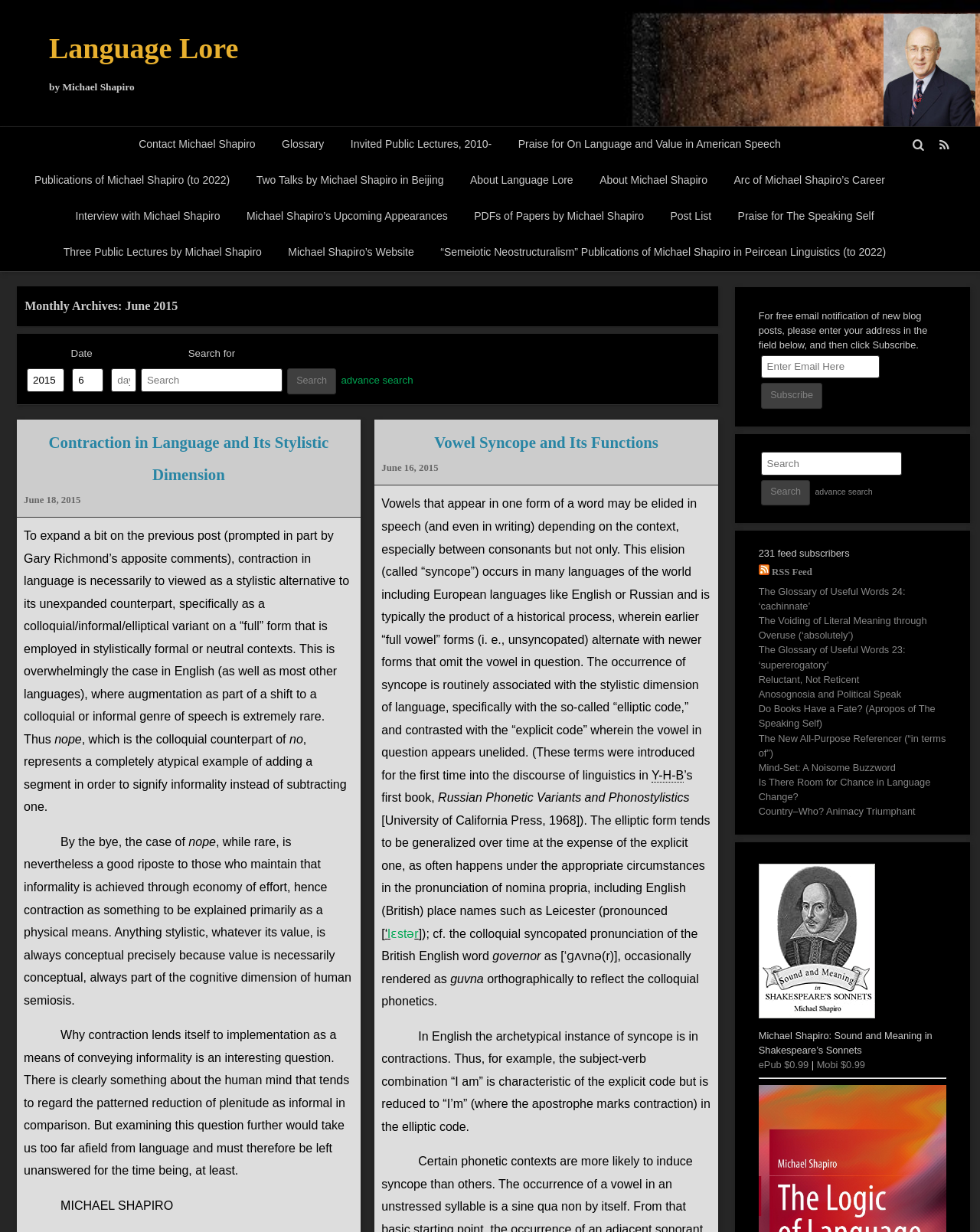Given the element description "Michael Shapiro’s Upcoming Appearances", identify the bounding box of the corresponding UI element.

[0.24, 0.162, 0.469, 0.191]